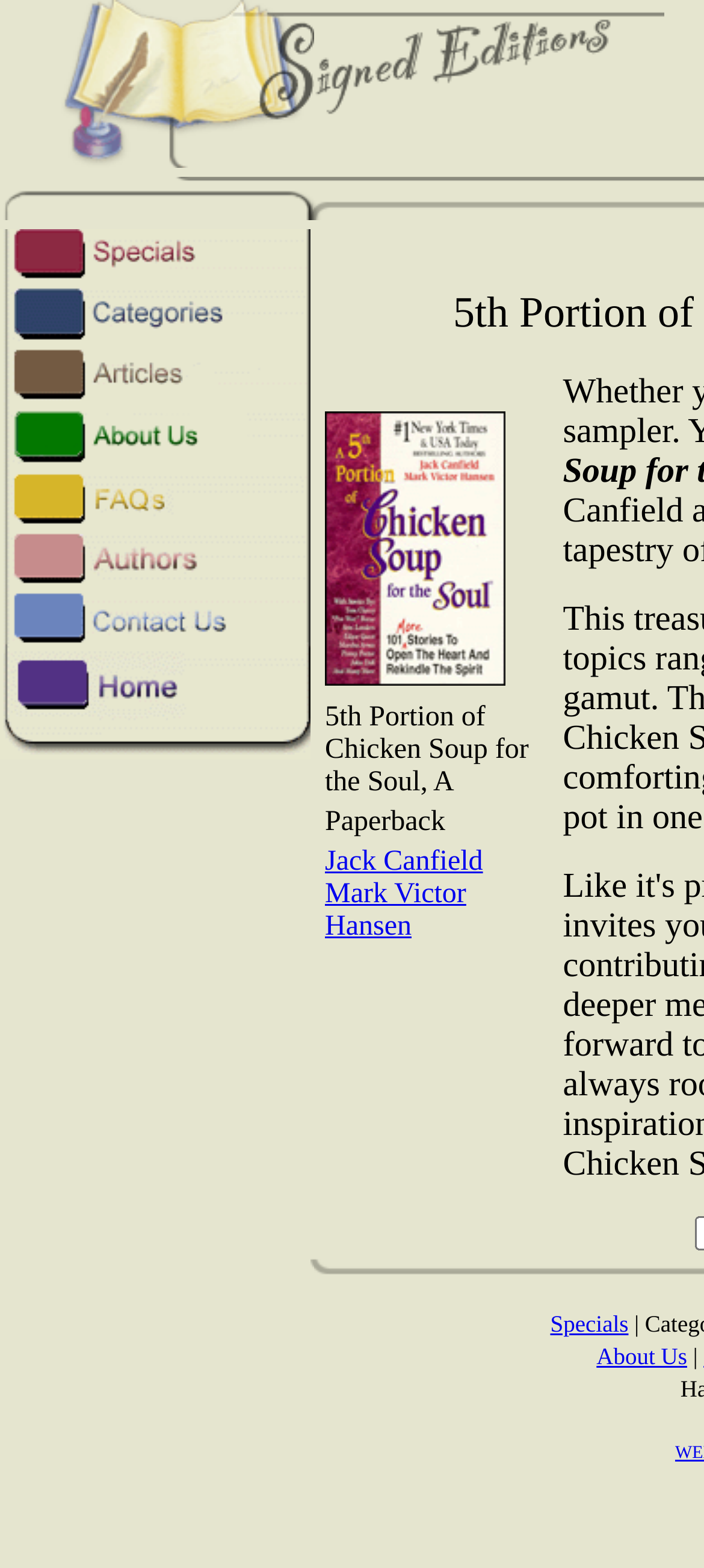Determine the bounding box coordinates (top-left x, top-left y, bottom-right x, bottom-right y) of the UI element described in the following text: 08 8100 5246

None